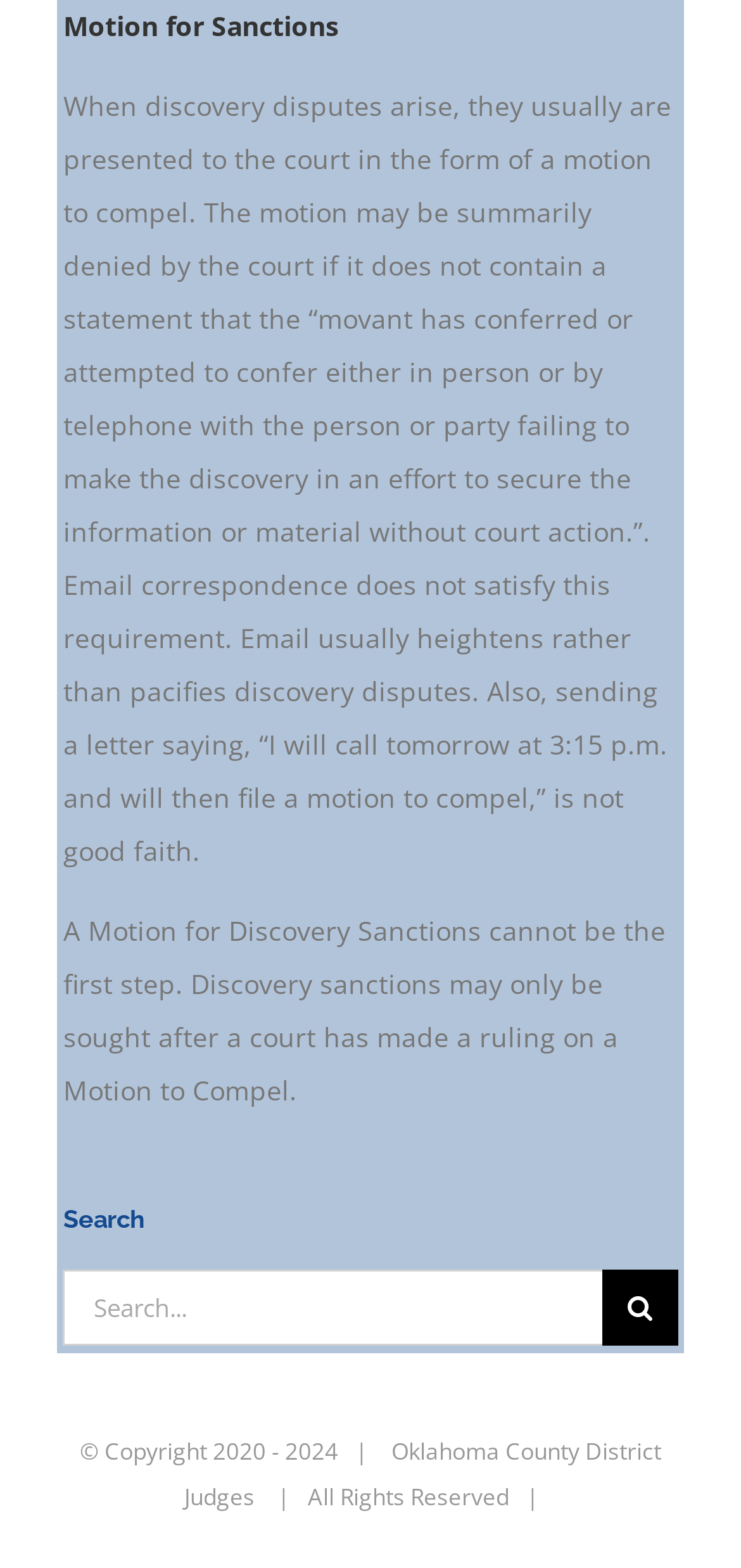What is the correct sequence of actions for seeking discovery sanctions?
Please give a detailed and elaborate explanation in response to the question.

The text states that 'A Motion for Discovery Sanctions cannot be the first step. Discovery sanctions may only be sought after a court has made a ruling on a Motion to Compel.' This implies that the correct sequence of actions is to file a Motion to Compel first, and then seek discovery sanctions after the court has made a ruling on the motion.